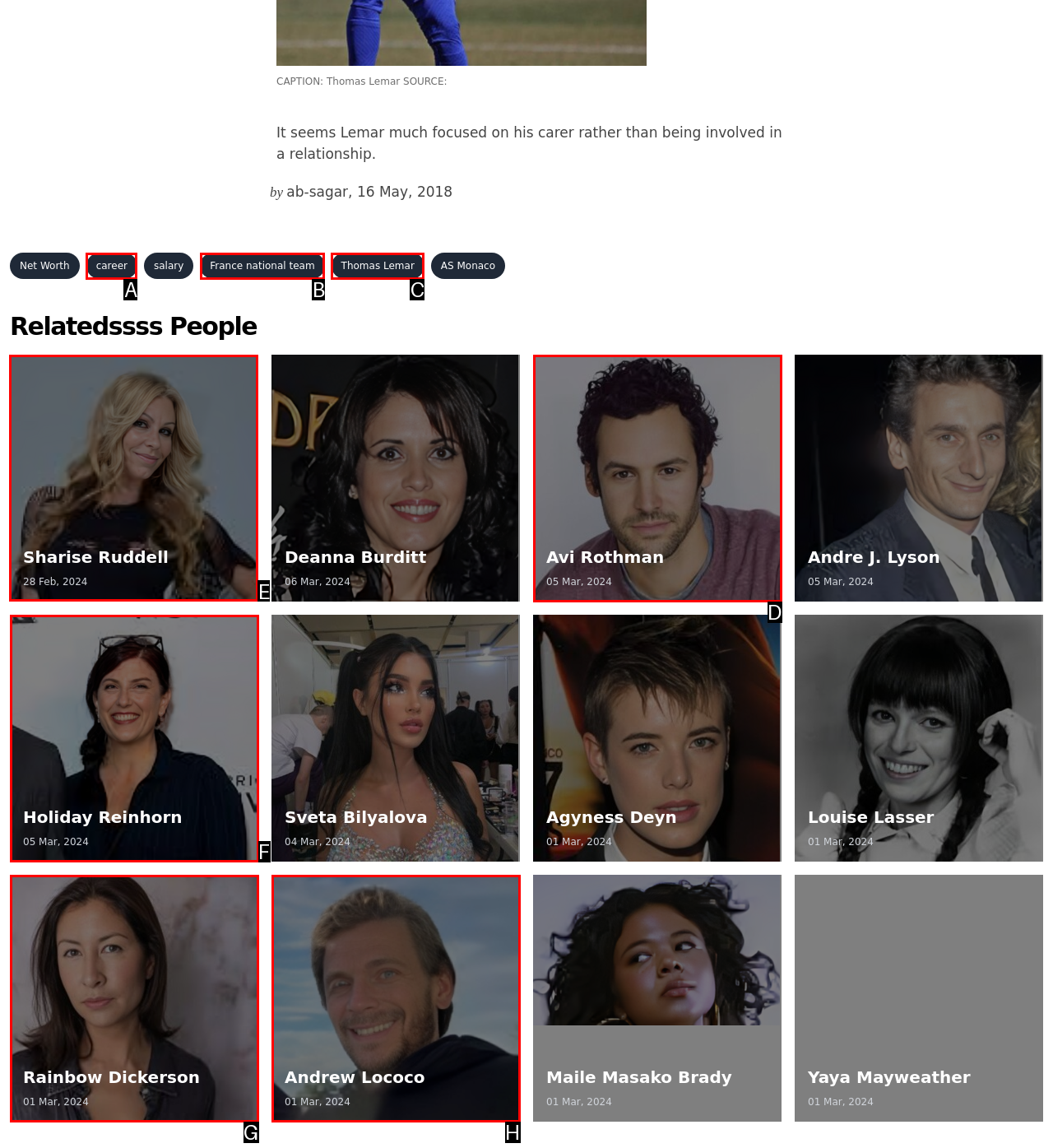Choose the letter of the option you need to click to Read about Sharise Ruddell. Answer with the letter only.

E